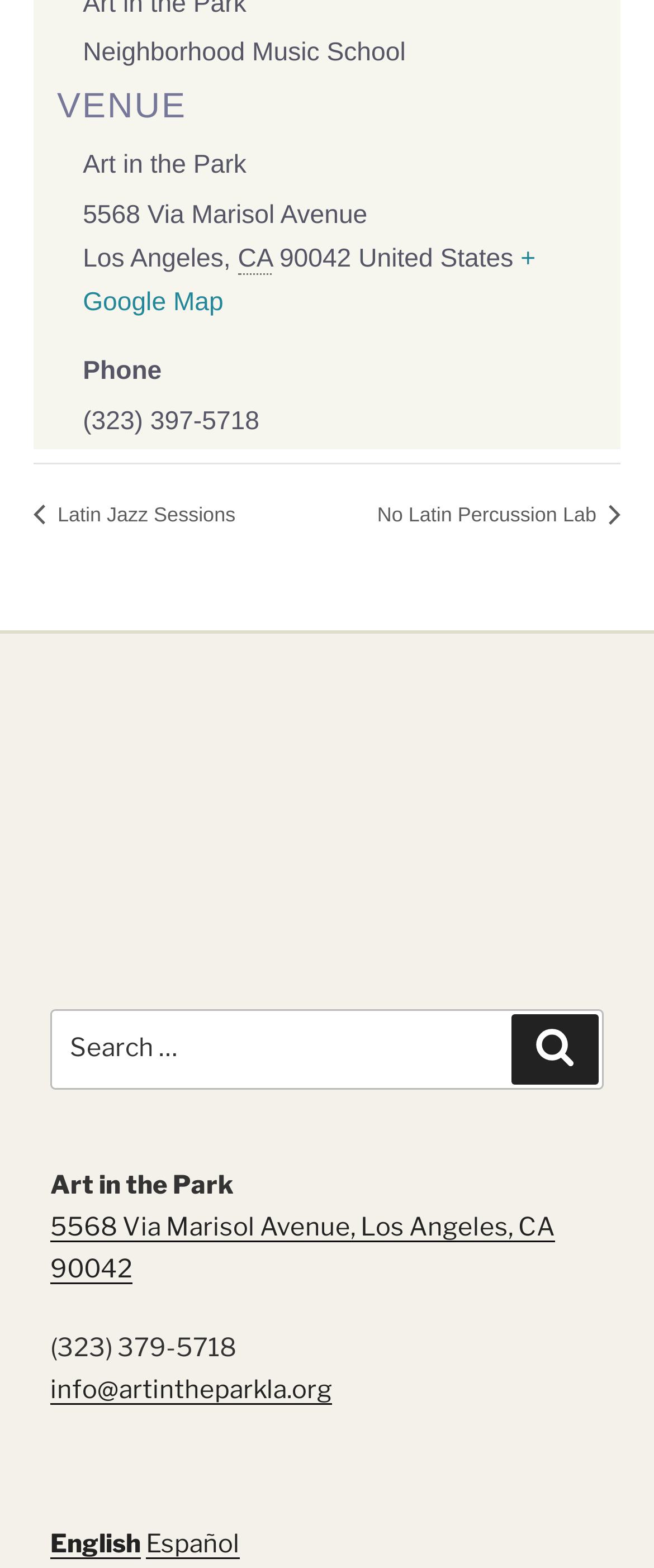Please give a short response to the question using one word or a phrase:
What is the address of the event venue?

5568 Via Marisol Avenue, Los Angeles, CA 90042